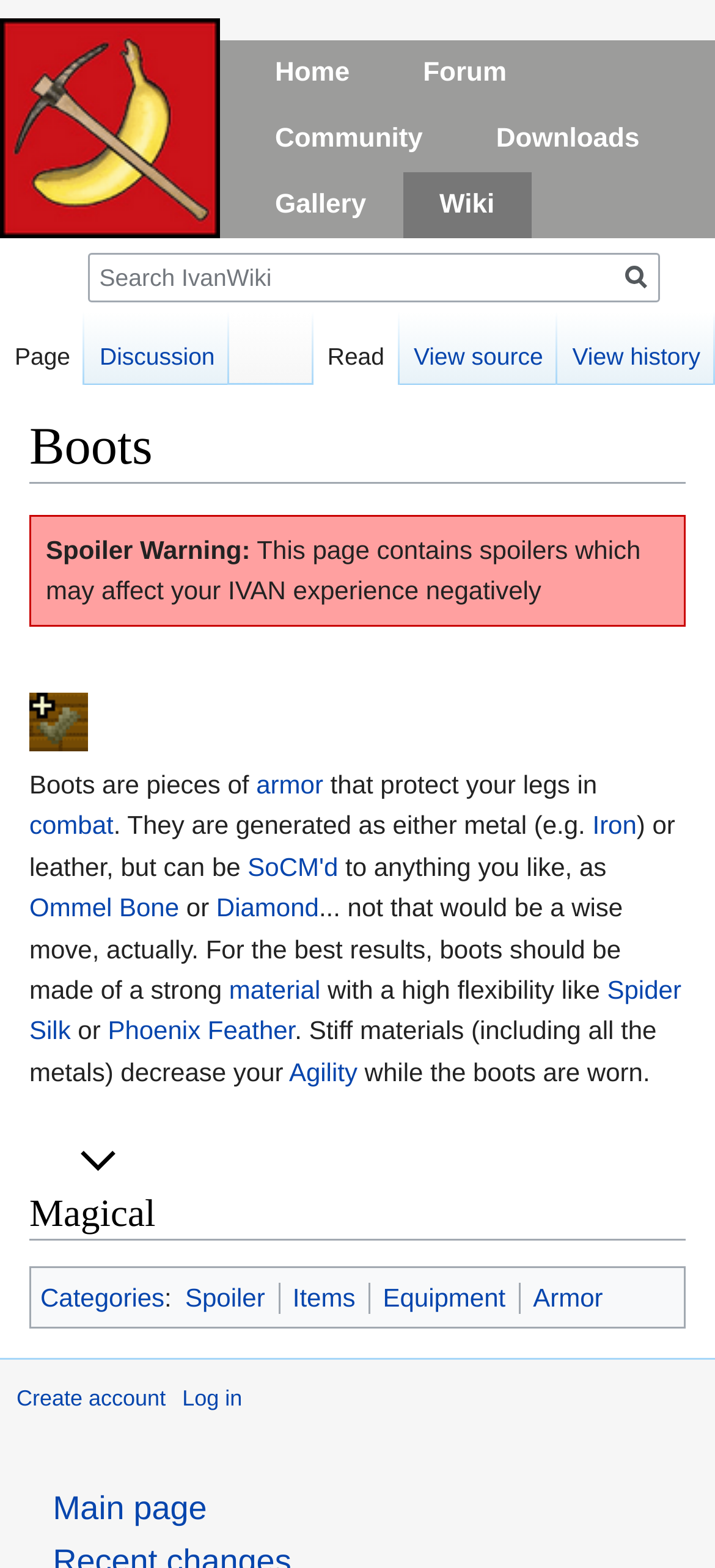Please identify the bounding box coordinates of the element's region that needs to be clicked to fulfill the following instruction: "Create an account". The bounding box coordinates should consist of four float numbers between 0 and 1, i.e., [left, top, right, bottom].

[0.023, 0.884, 0.232, 0.9]